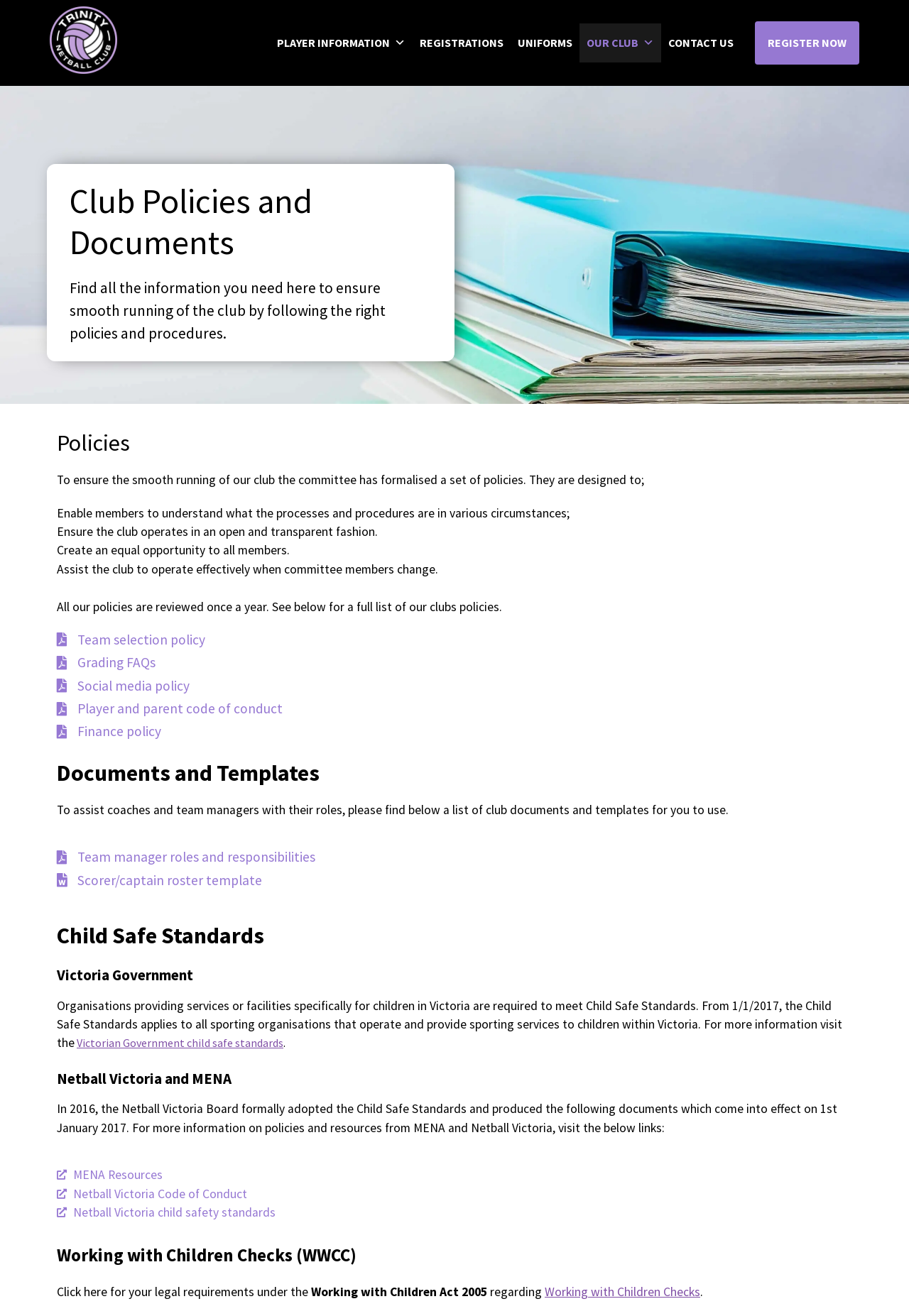Please find and report the primary heading text from the webpage.

Club Policies and Documents